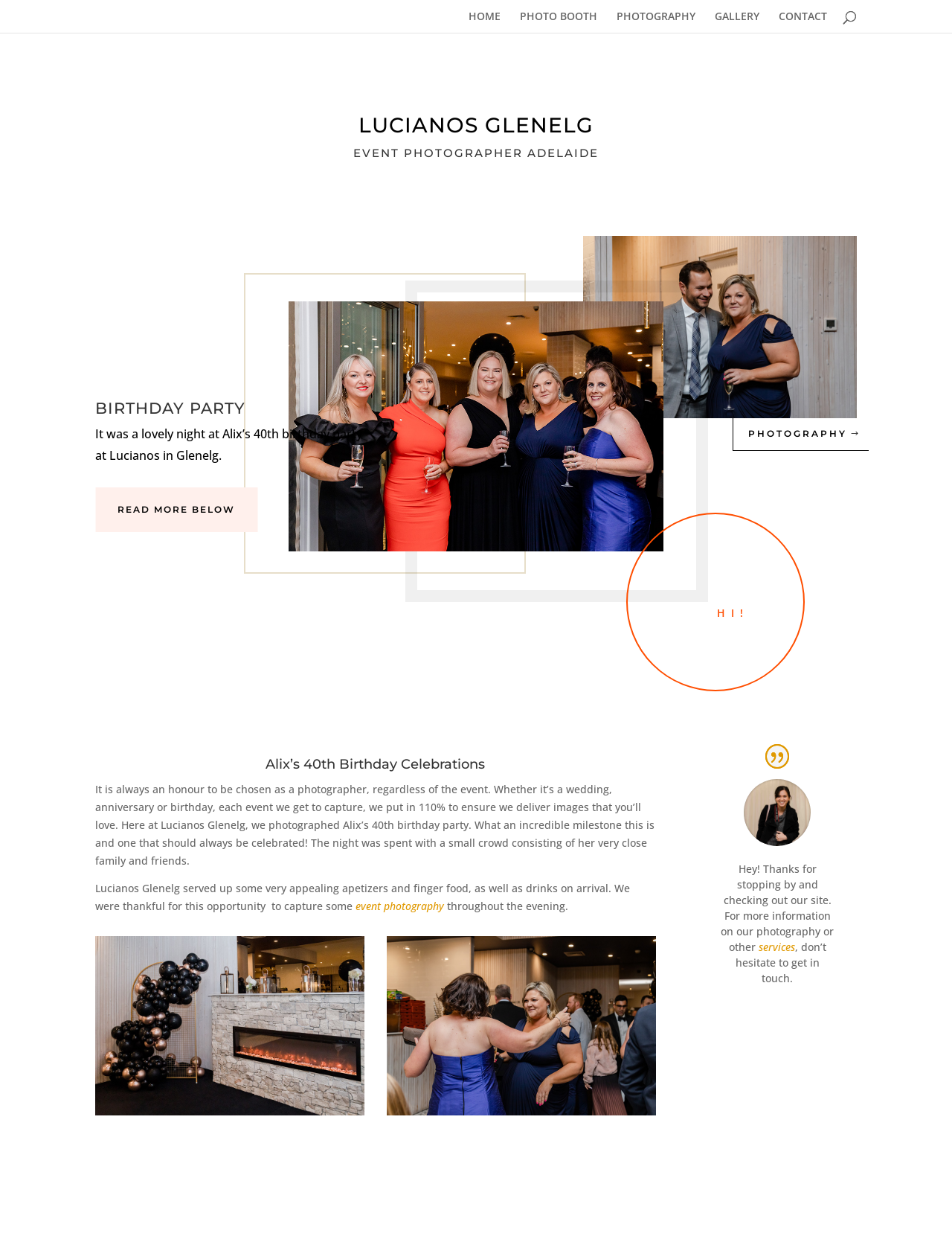Please provide a one-word or phrase answer to the question: 
What is the purpose of the photographer?

To capture images